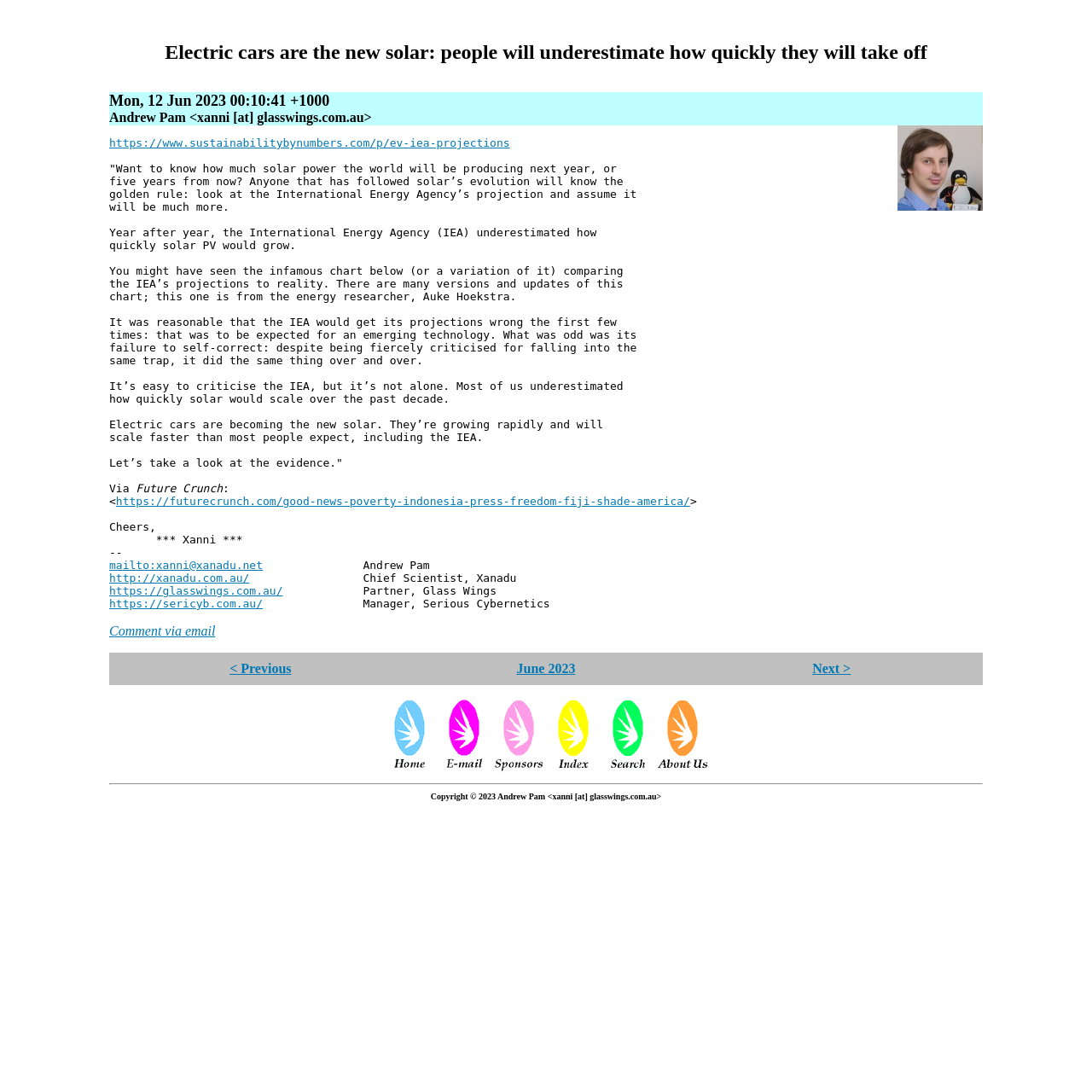Please provide a comprehensive answer to the question based on the screenshot: What is the date of the article?

The date of the article can be found at the top of the page, where it says 'Mon, 12 Jun 2023 00:10:41 +1000'. This is likely the date and time the article was published.